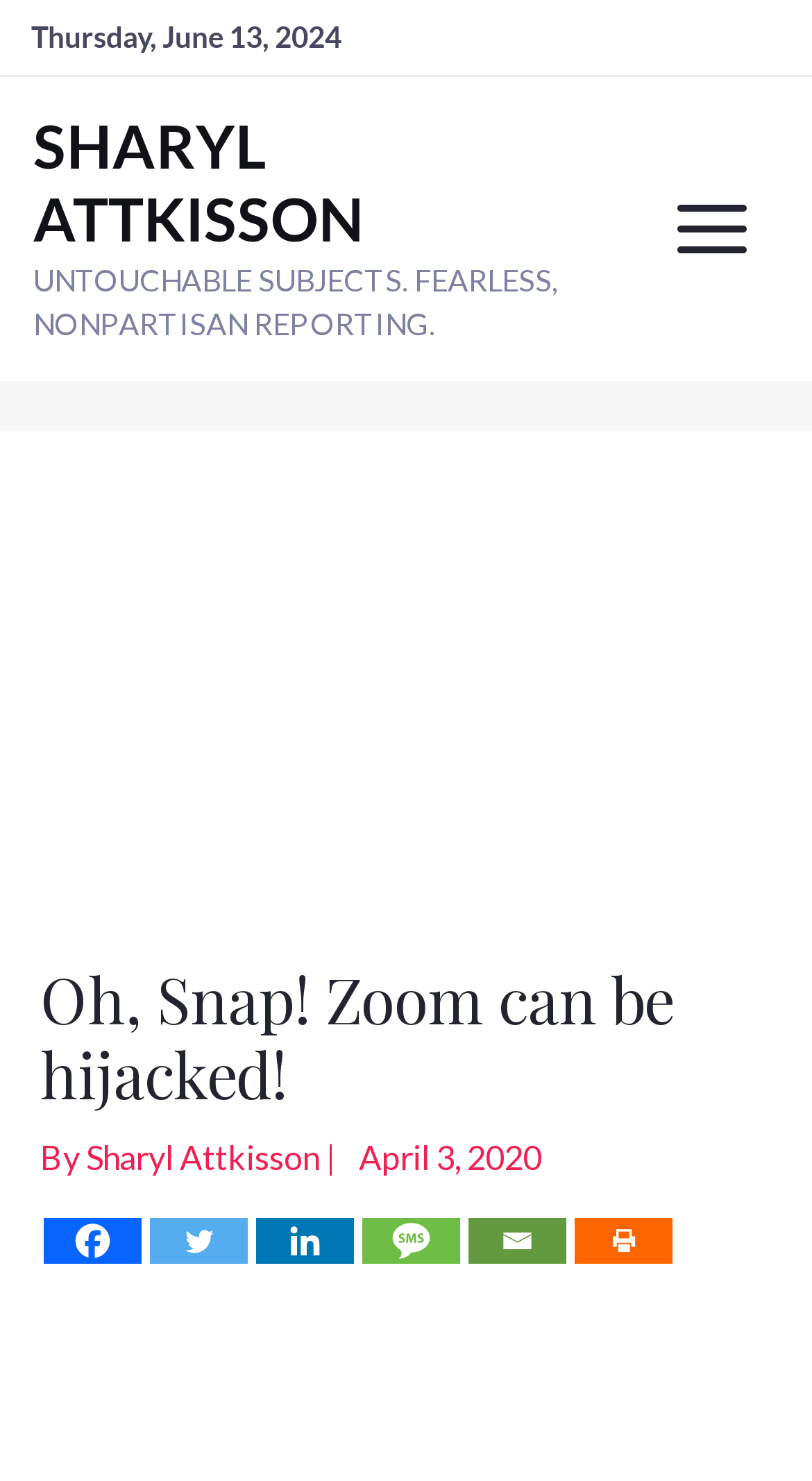What is the theme of the 'SPECIAL INVESTIGATIONS' section?
Craft a detailed and extensive response to the question.

I deduced this answer by examining the links in the 'SPECIAL INVESTIGATIONS' section, which include 'Attkisson v. DOJ/FBI', 'Benghazi', and 'Fake News'. These topics suggest that the section is focused on investigative journalism and reporting on significant issues.